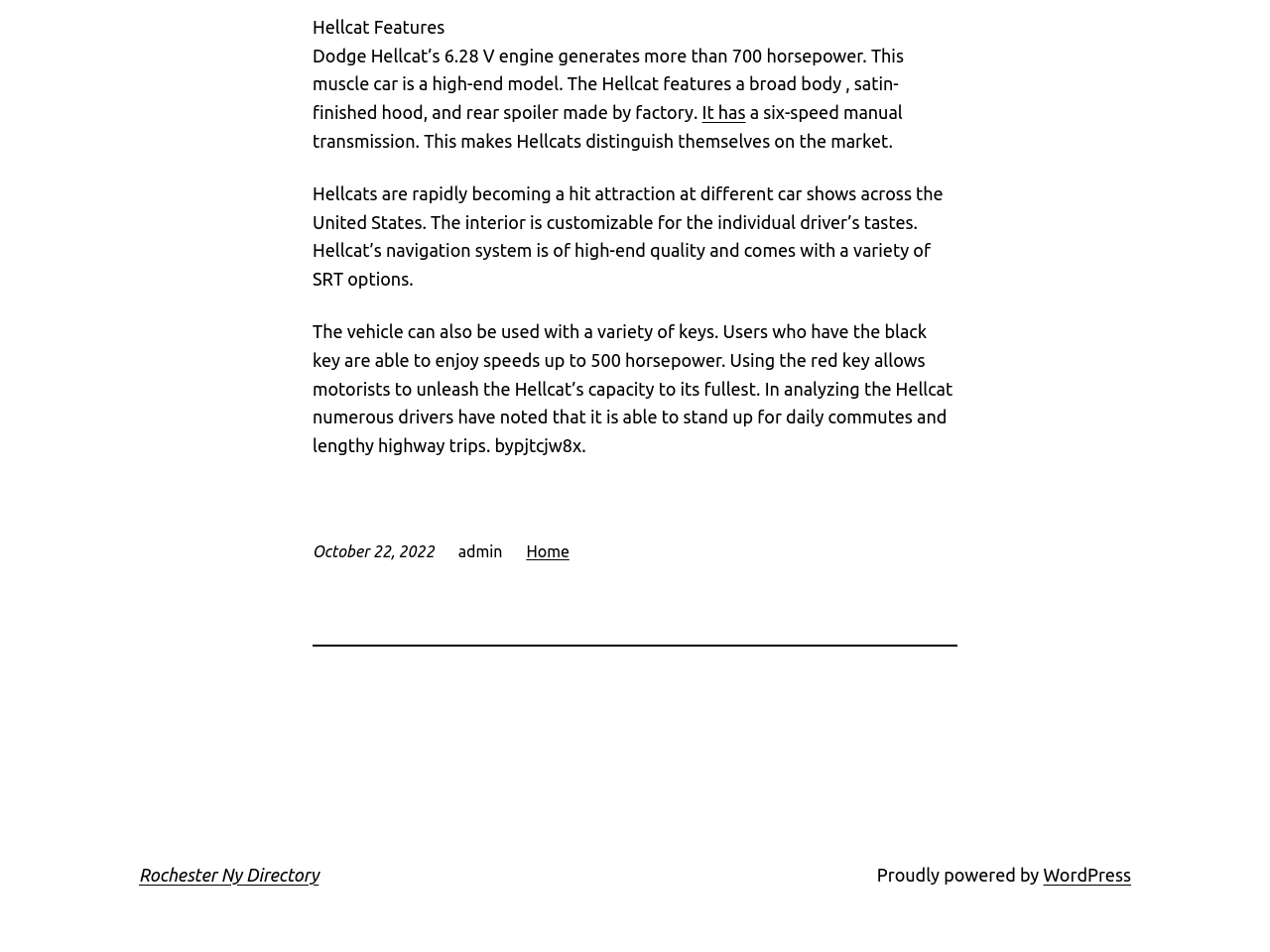Provide the bounding box for the UI element matching this description: "WordPress".

[0.821, 0.908, 0.891, 0.929]